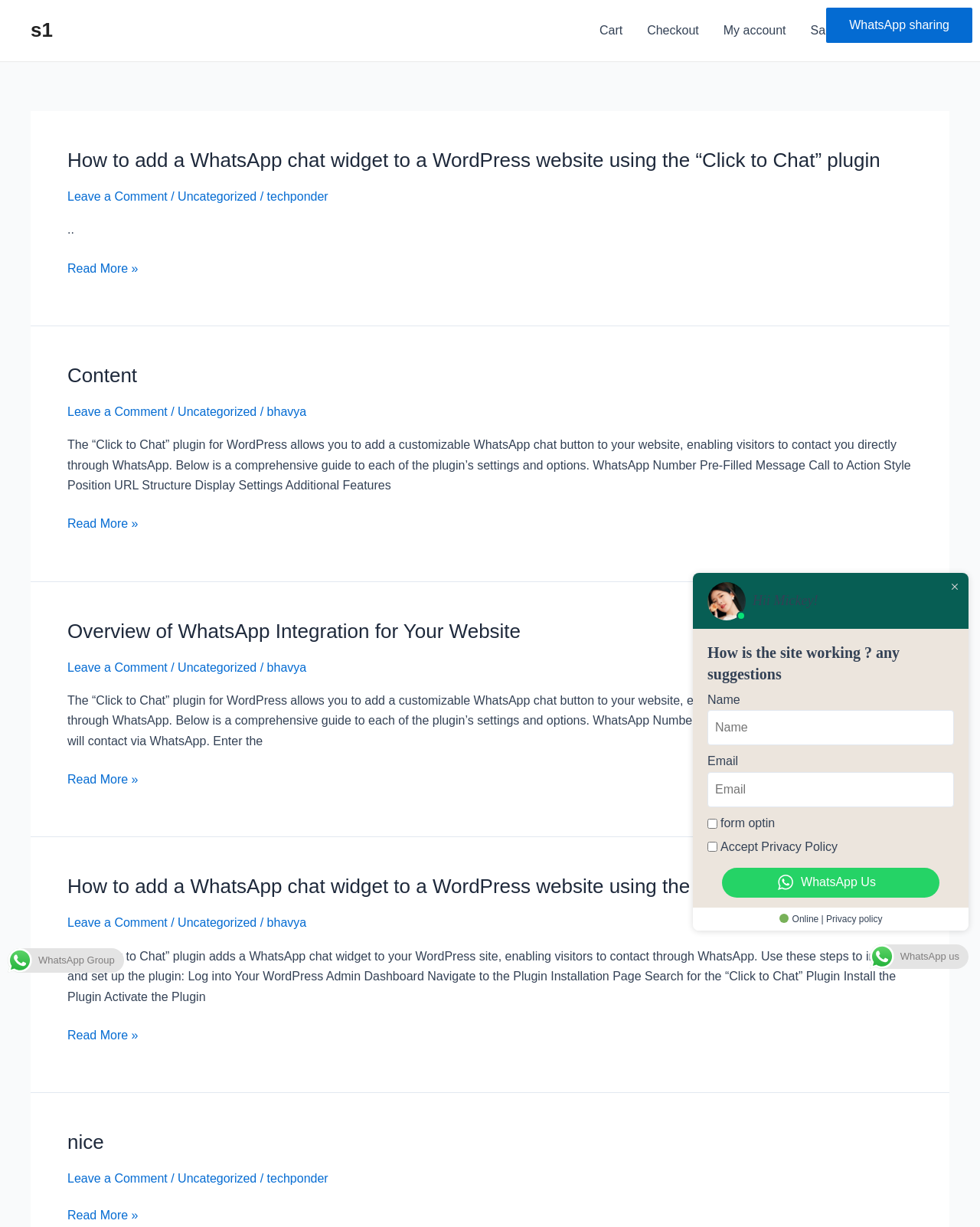Pinpoint the bounding box coordinates of the clickable area needed to execute the instruction: "Click the 'Cart' link". The coordinates should be specified as four float numbers between 0 and 1, i.e., [left, top, right, bottom].

[0.599, 0.0, 0.648, 0.05]